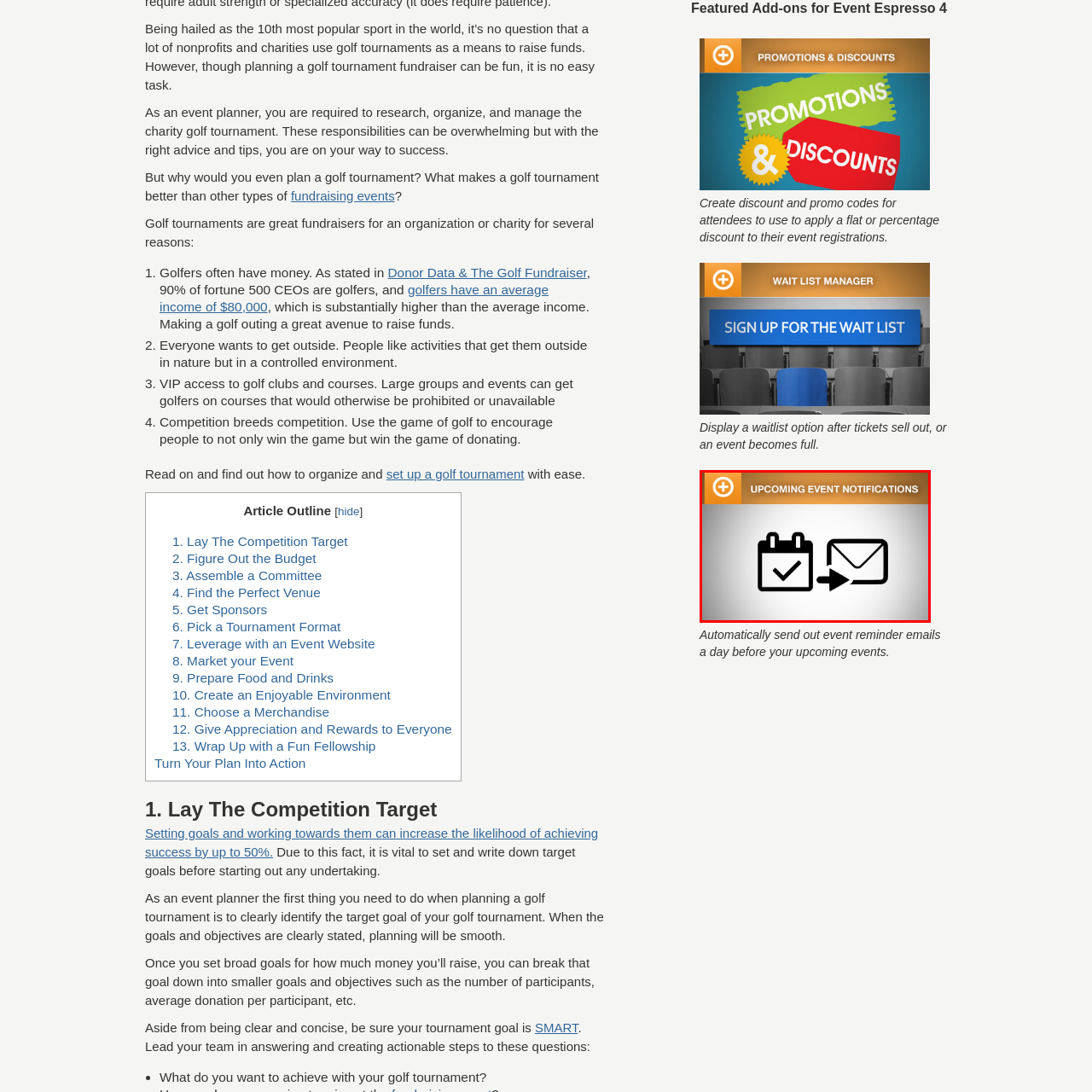Examine the section enclosed by the red box and give a brief answer to the question: Who can benefit from this visual tool?

Event planners